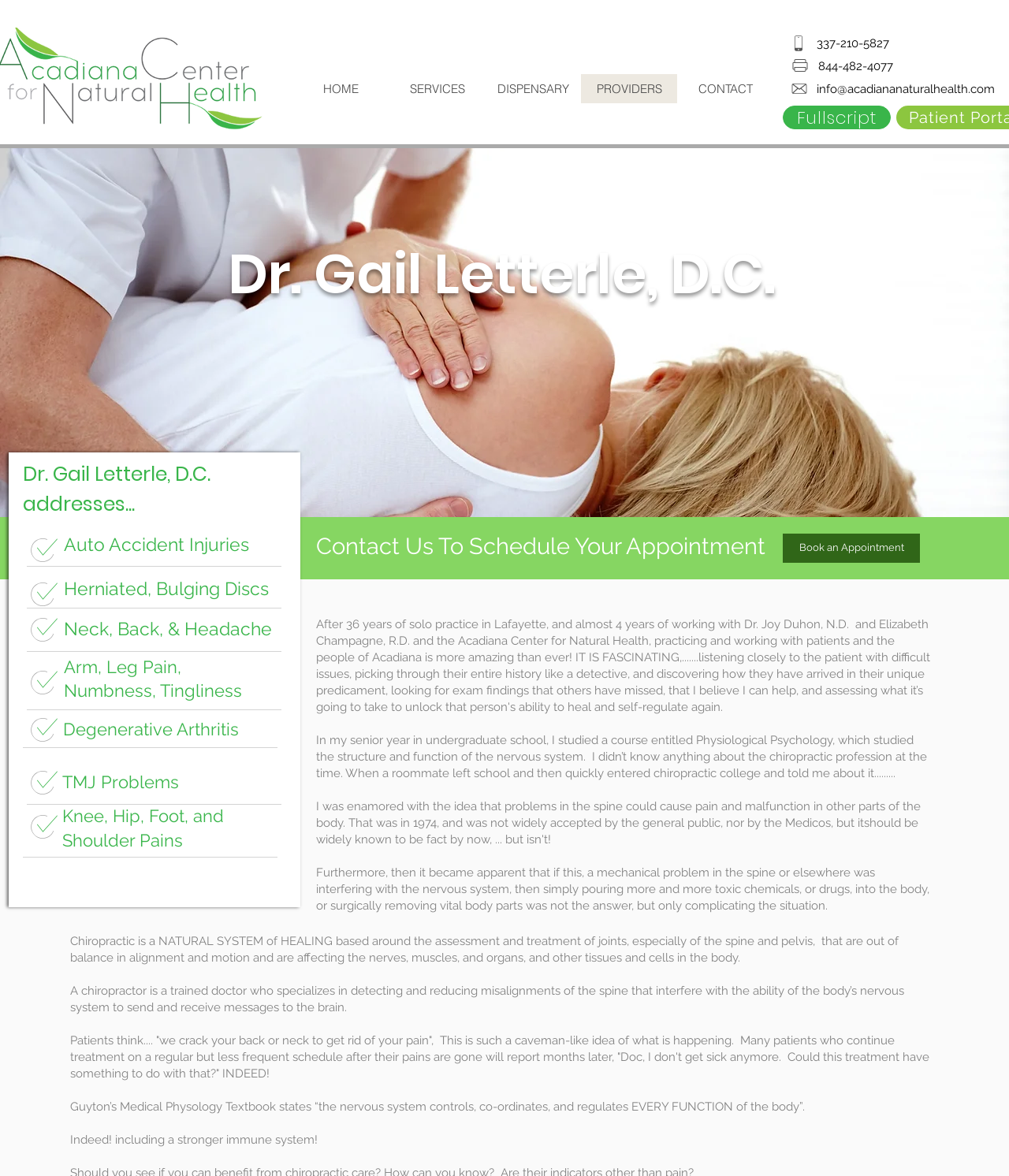Find the bounding box coordinates of the element's region that should be clicked in order to follow the given instruction: "Click the HOME link". The coordinates should consist of four float numbers between 0 and 1, i.e., [left, top, right, bottom].

[0.29, 0.063, 0.385, 0.088]